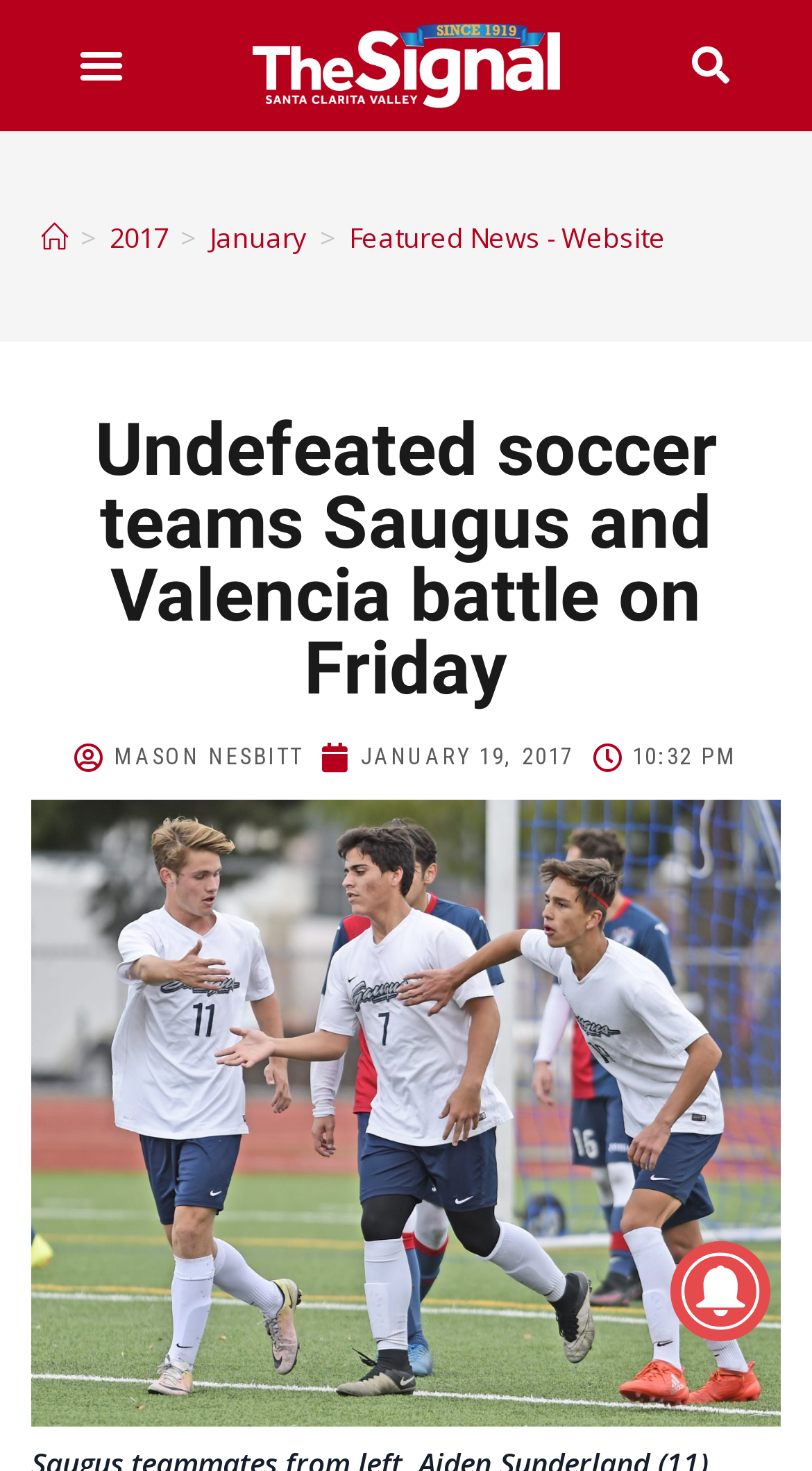What is the position of the search button?
Give a one-word or short phrase answer based on the image.

Top right